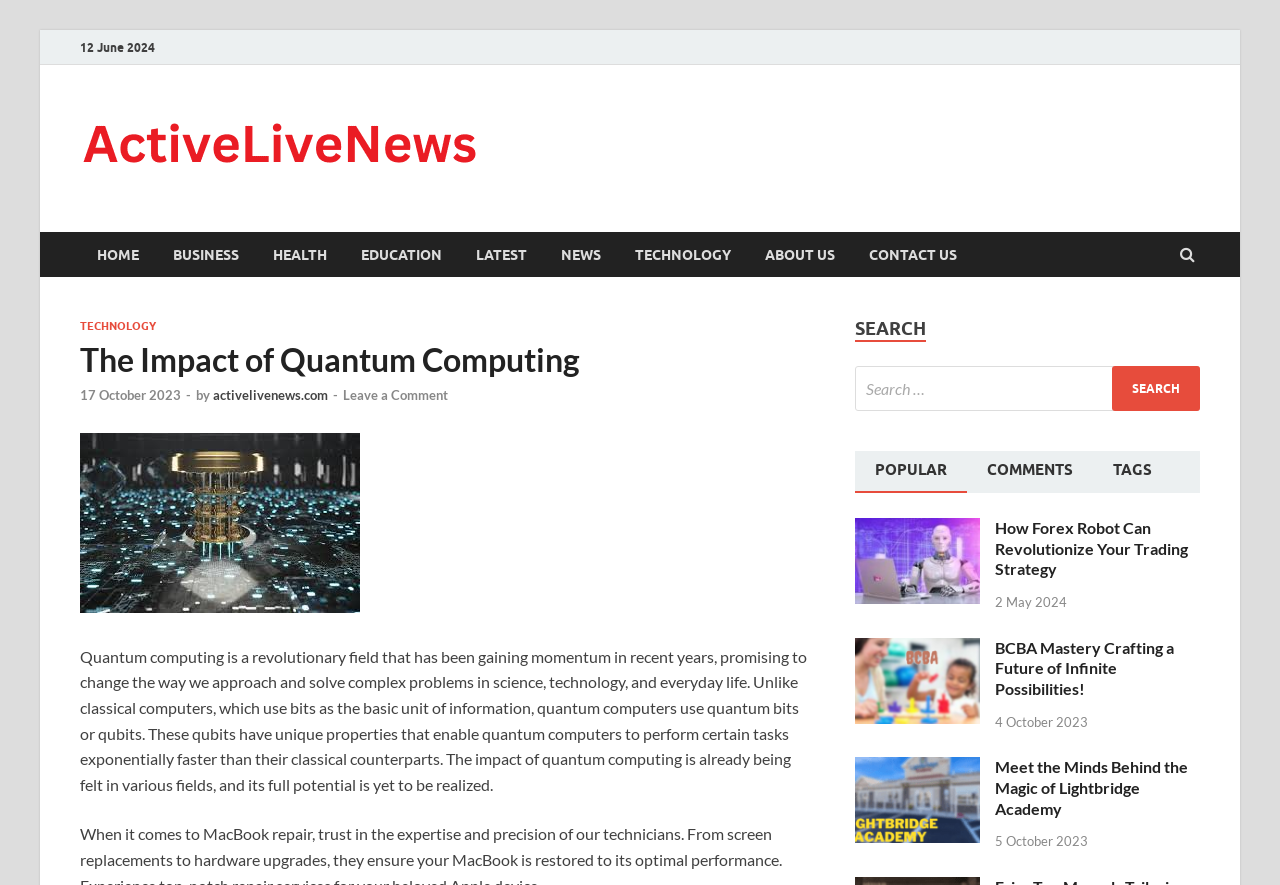What is the date of the article 'The Impact of Quantum Computing'?
Provide an in-depth answer to the question, covering all aspects.

I found the date by looking at the StaticText element with the text '12 June 2024' which is located near the top of the webpage, above the article title.